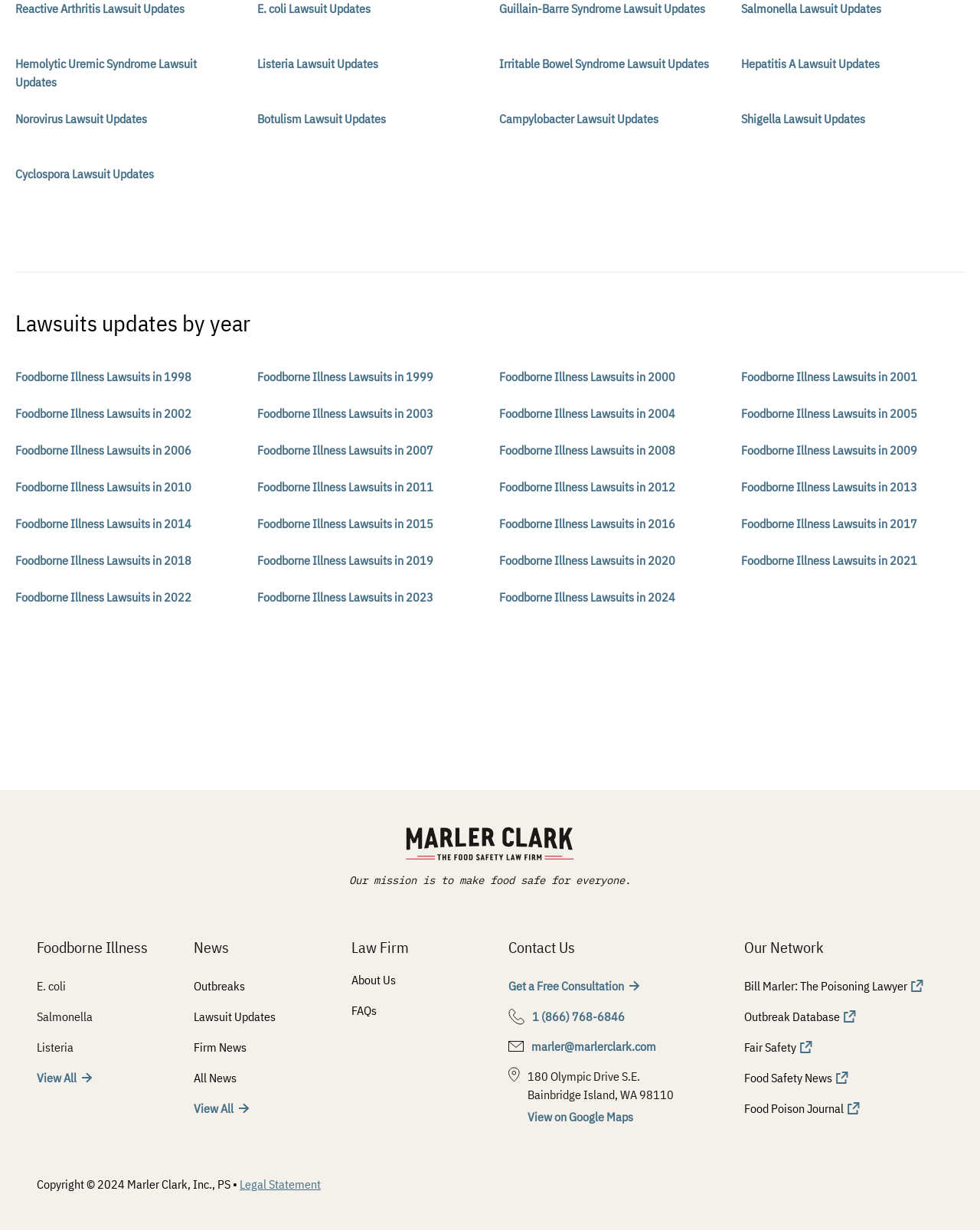Please reply to the following question using a single word or phrase: 
What type of information can be found in the 'Outbreak Database'?

Outbreak information